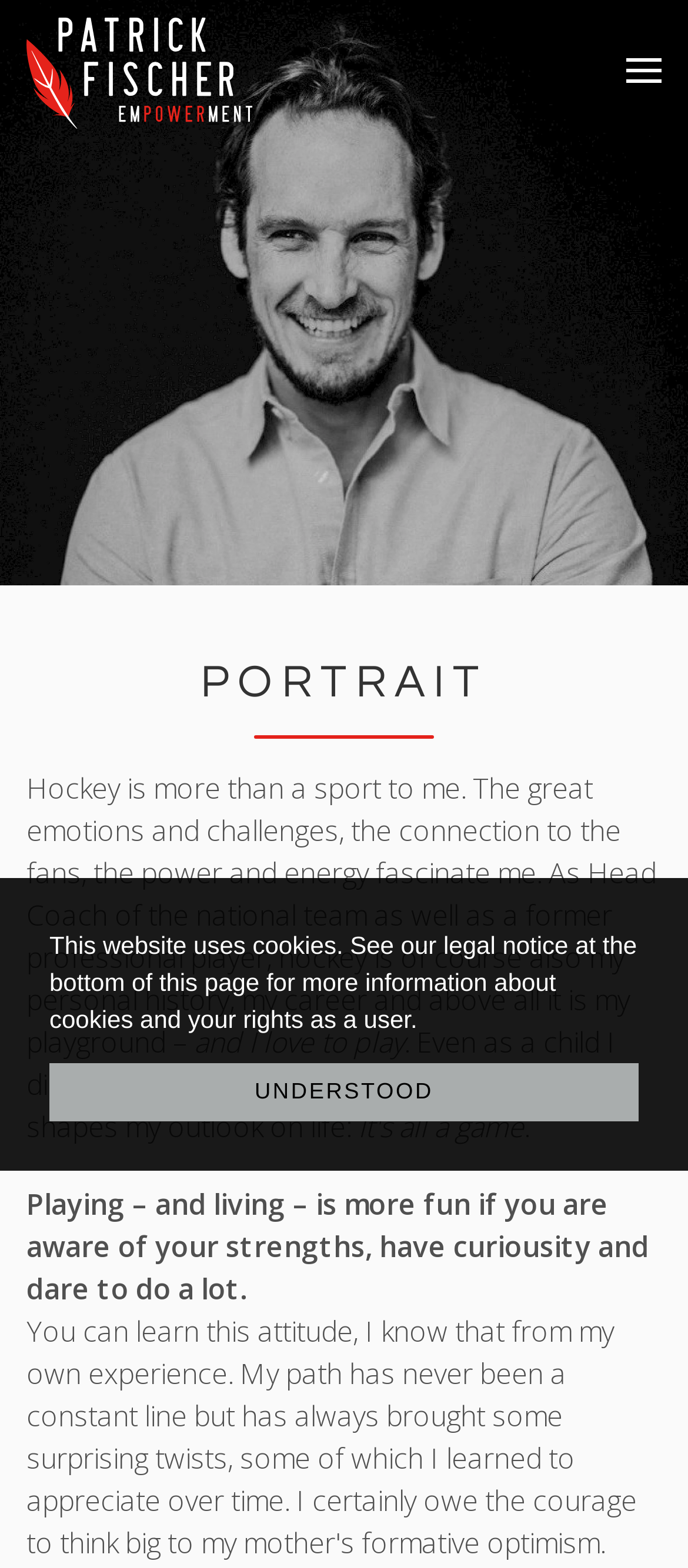Locate the UI element described as follows: "Understood". Return the bounding box coordinates as four float numbers between 0 and 1 in the order [left, top, right, bottom].

[0.072, 0.678, 0.928, 0.715]